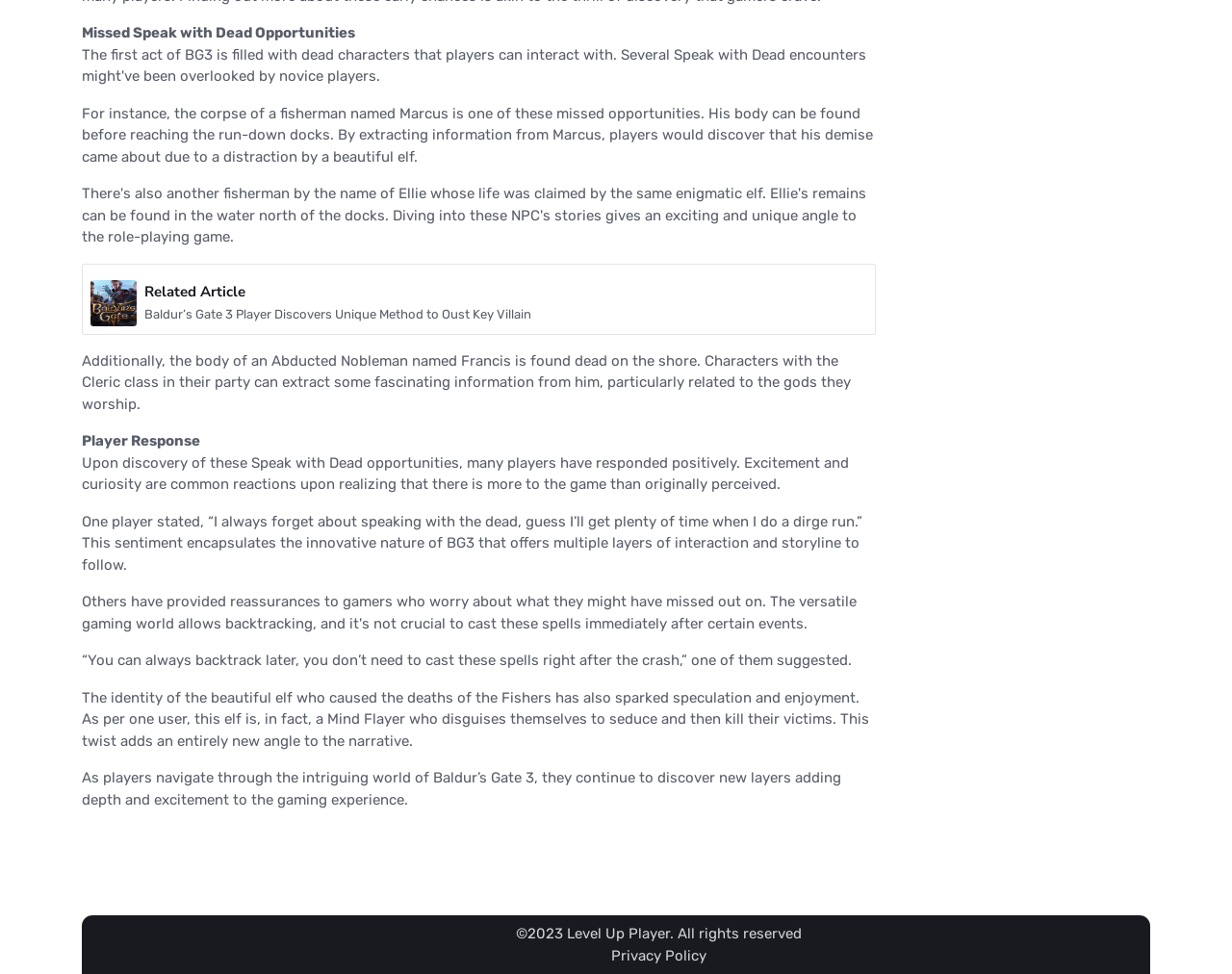Give a one-word or phrase response to the following question: What is the class of characters that can extract information from Francis?

Cleric